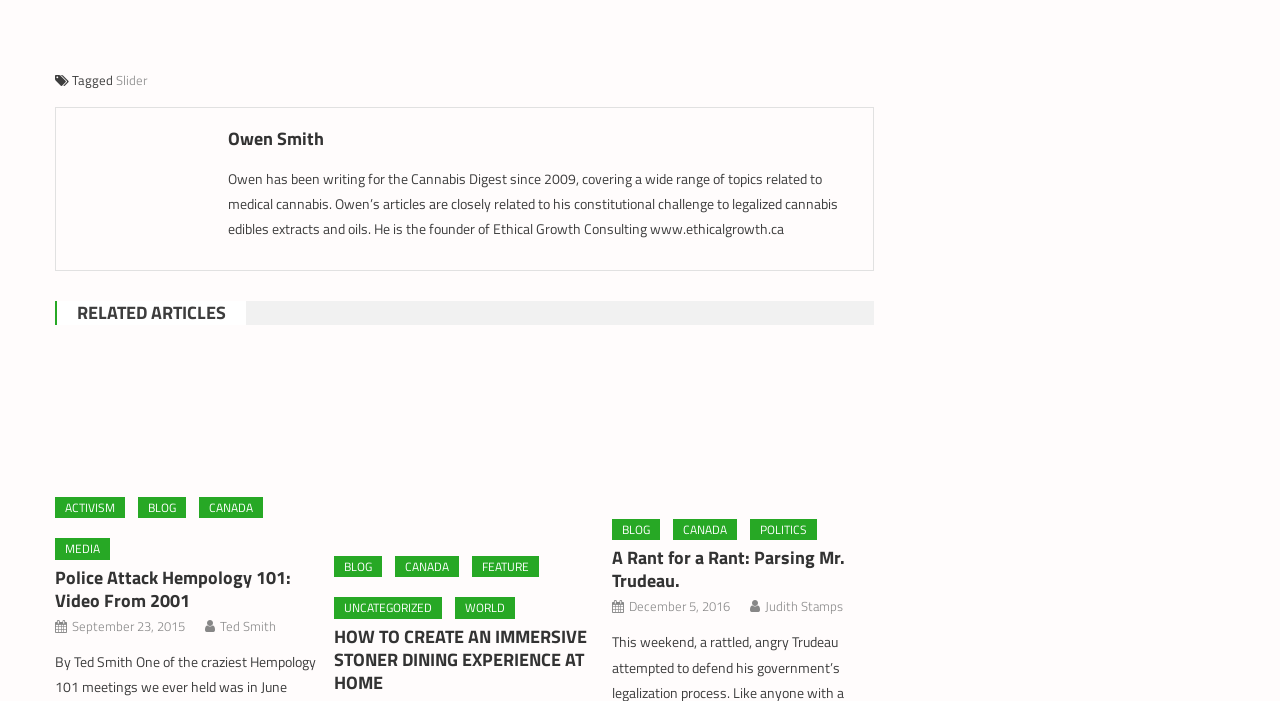Please identify the bounding box coordinates of the region to click in order to complete the task: "Click on the link to read Owen Smith's article". The coordinates must be four float numbers between 0 and 1, specified as [left, top, right, bottom].

[0.178, 0.176, 0.67, 0.222]